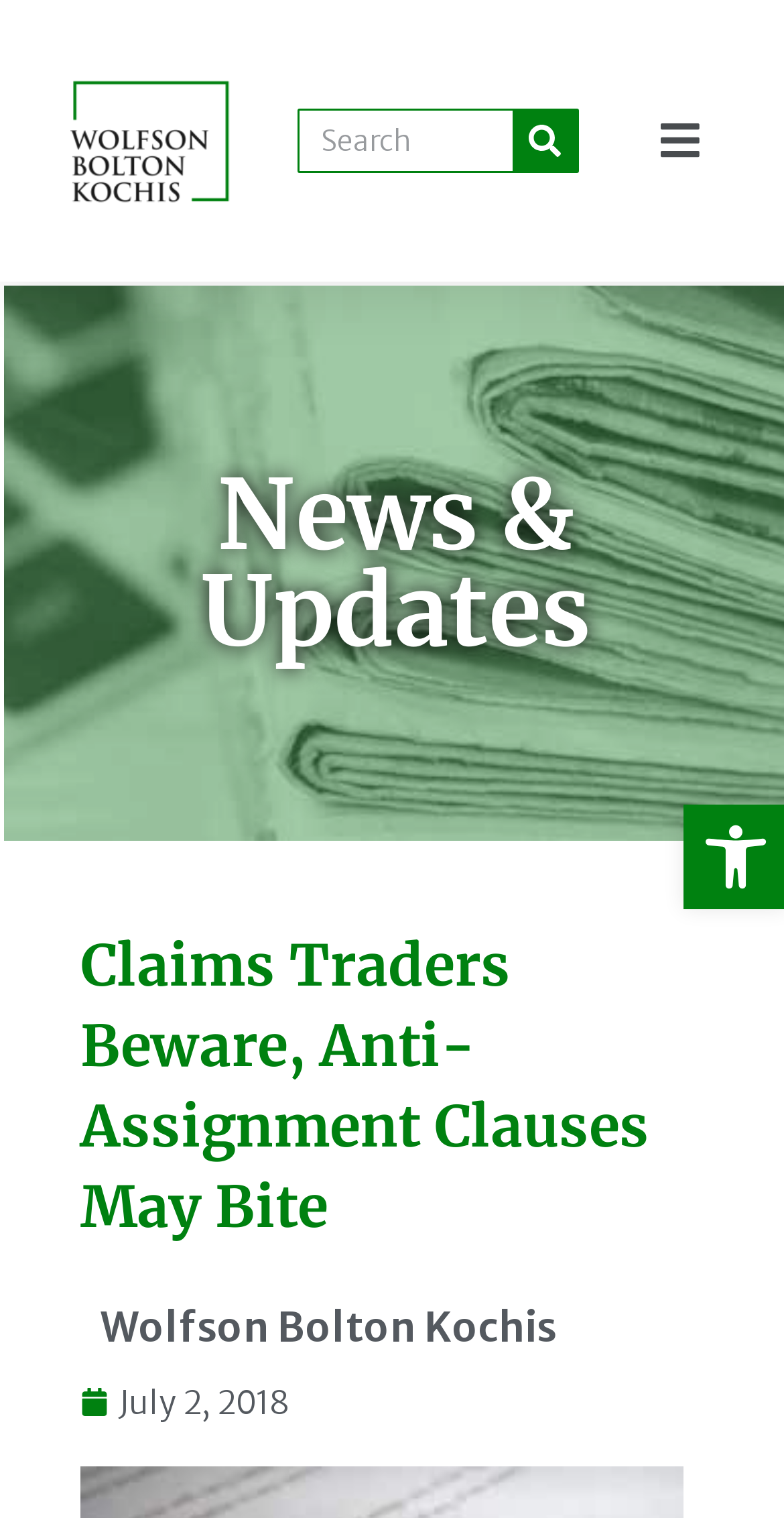What is the date of the news article?
From the screenshot, supply a one-word or short-phrase answer.

July 2, 2018